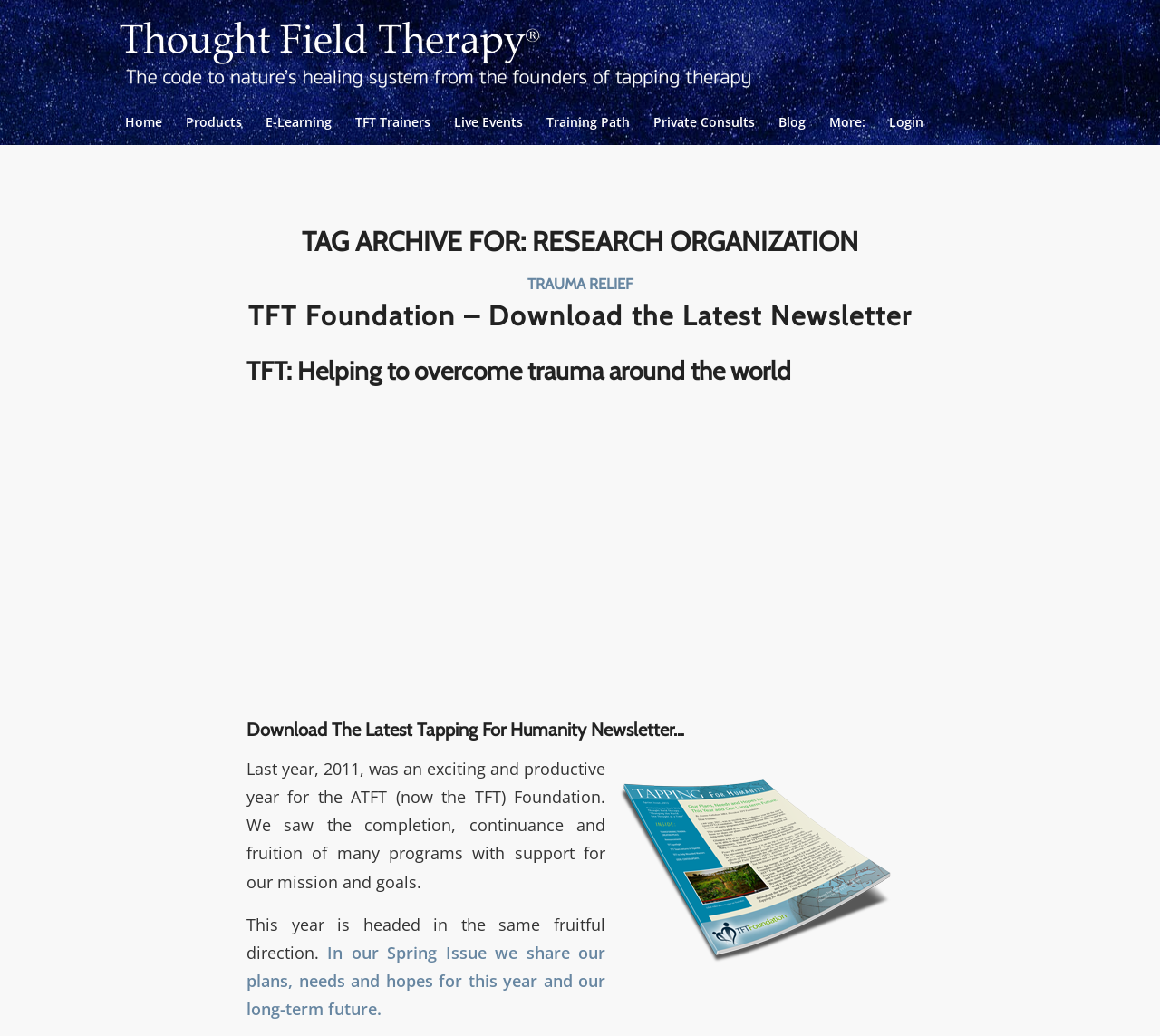Give a one-word or one-phrase response to the question: 
How many menu items are there?

11